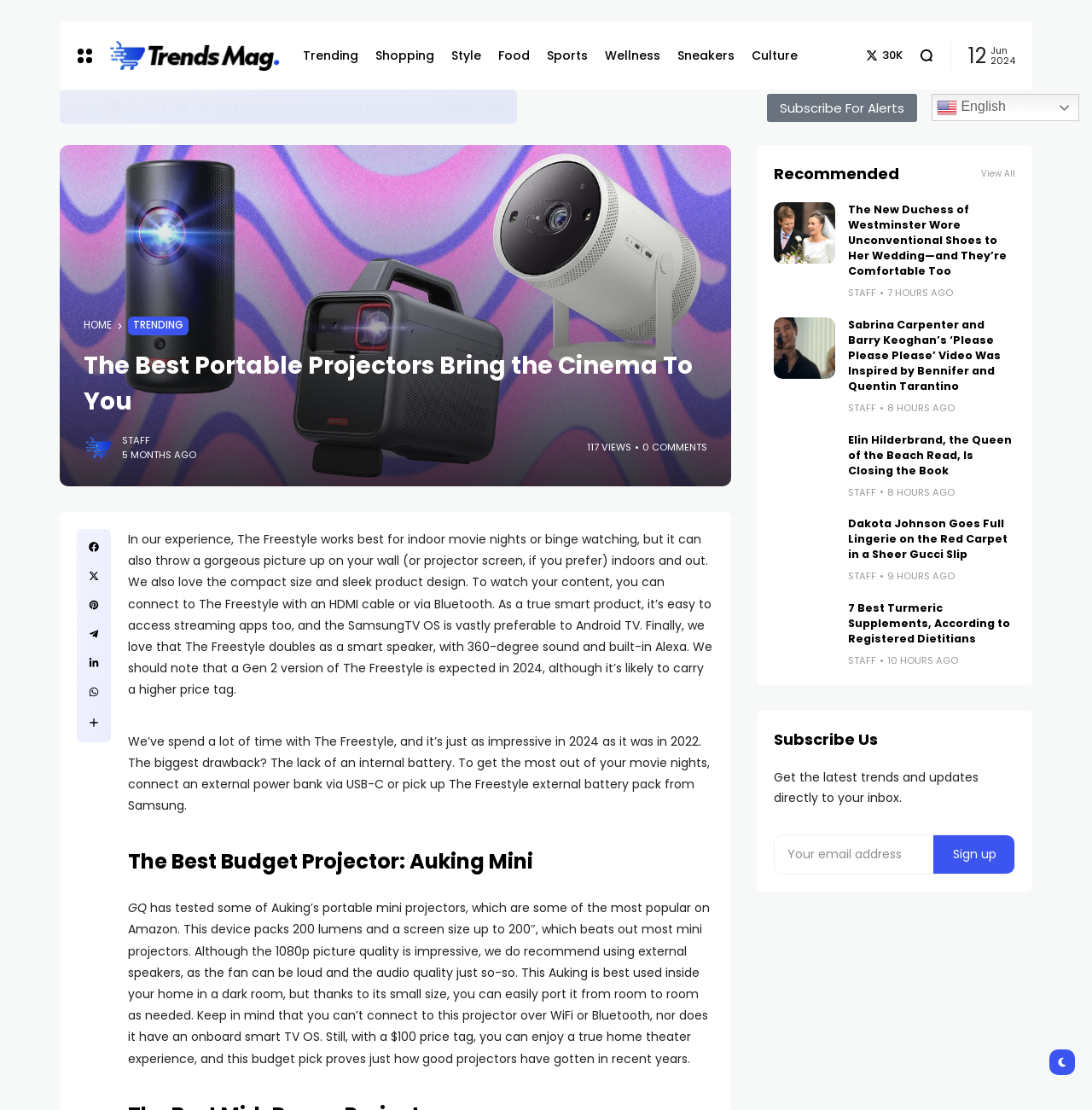Select the bounding box coordinates of the element I need to click to carry out the following instruction: "View all recommended articles".

[0.898, 0.15, 0.93, 0.163]